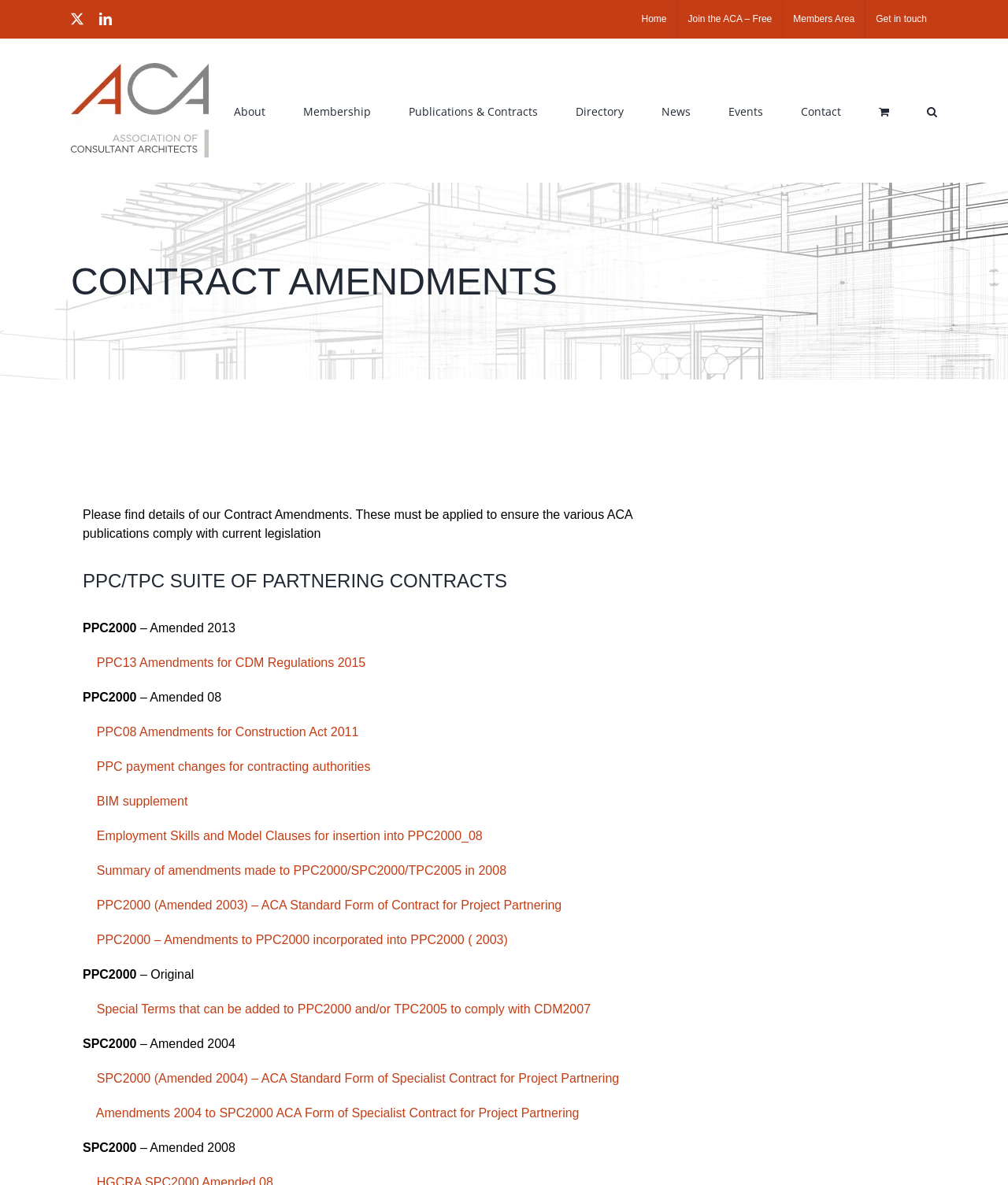What is the function of the button on the top right?
Please provide a comprehensive answer to the question based on the webpage screenshot.

I found a button on the top right of the webpage with the text 'Search', which suggests that its function is to allow users to search for something on the website.